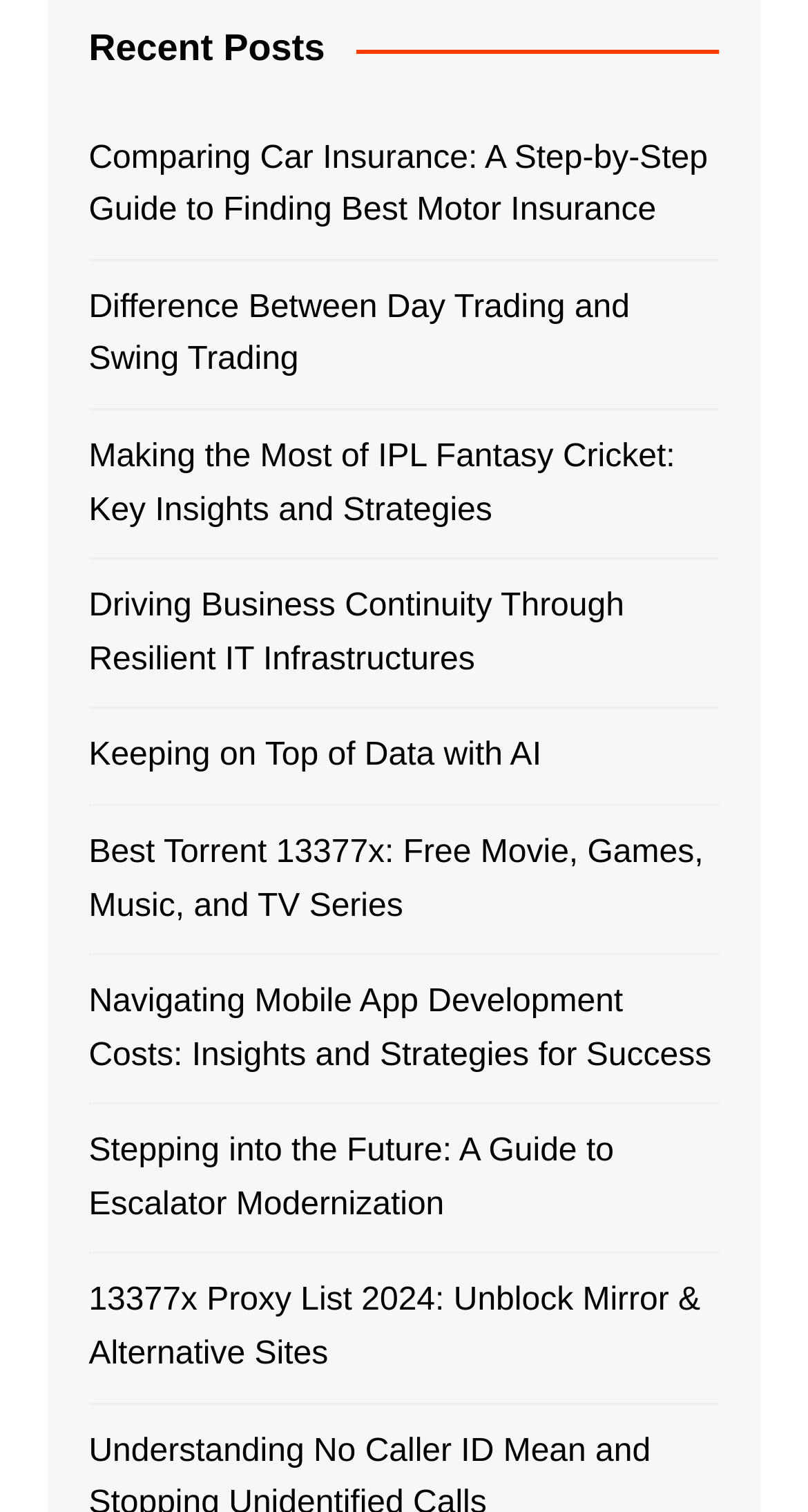Find the bounding box coordinates of the element to click in order to complete this instruction: "Check out the 13377x Proxy List 2024". The bounding box coordinates must be four float numbers between 0 and 1, denoted as [left, top, right, bottom].

[0.11, 0.844, 0.89, 0.914]